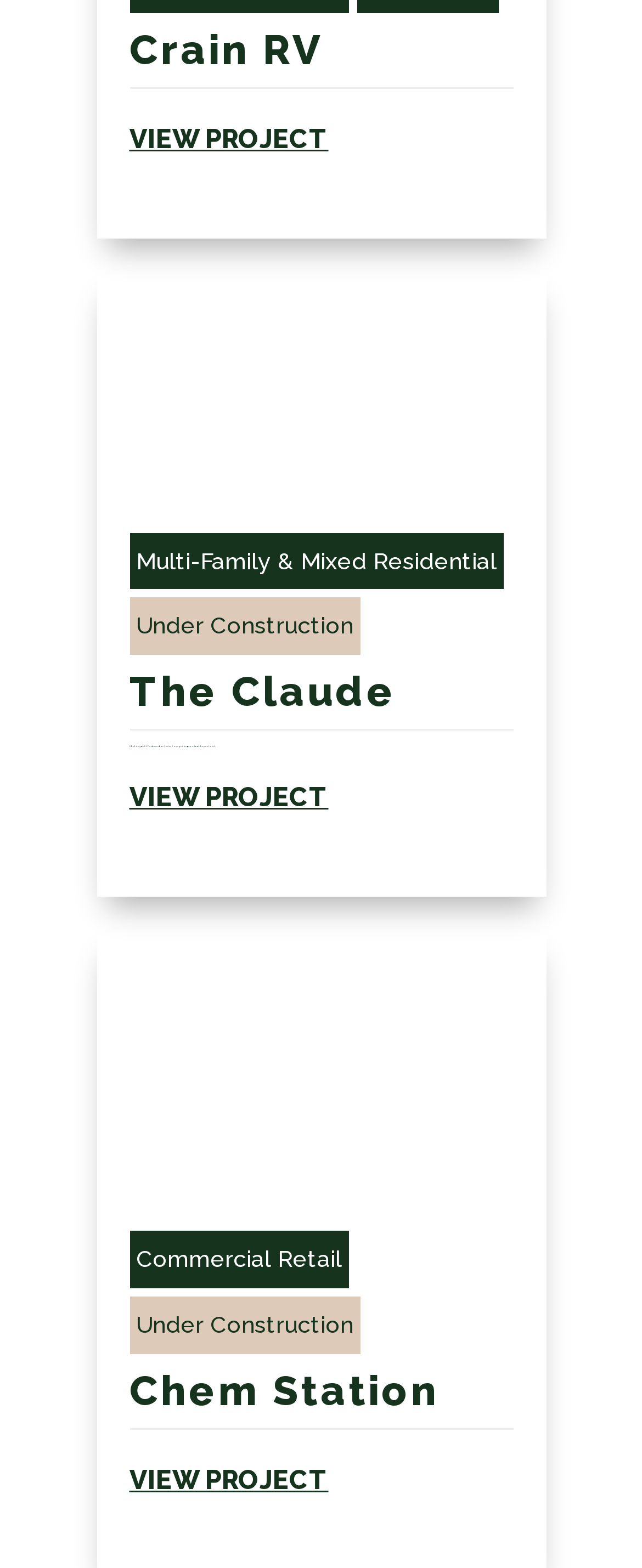Reply to the question with a brief word or phrase: How many links are there in the webpage?

9